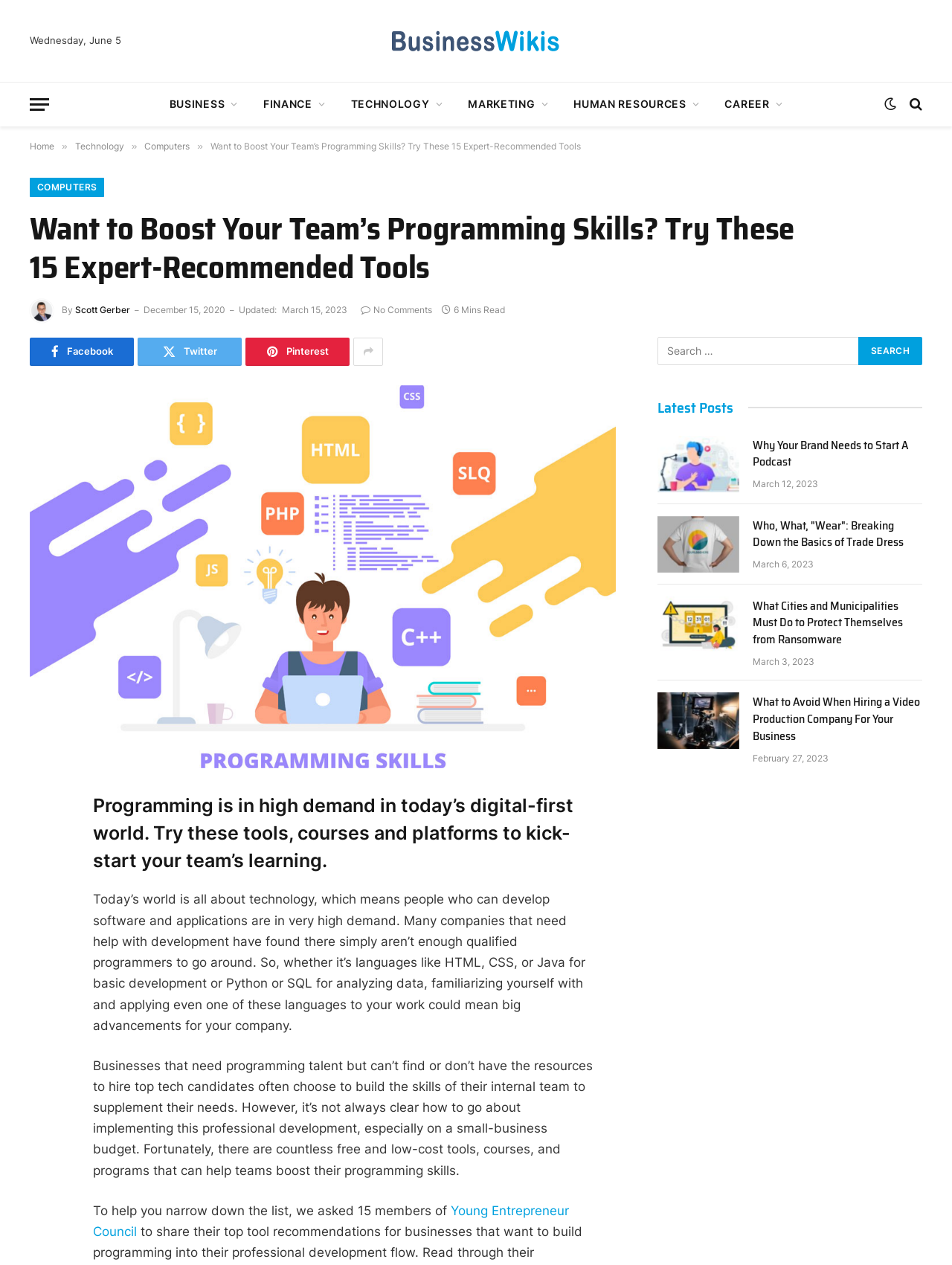What is the date of the article 'Want to Boost Your Team’s Programming Skills? Try These 15 Expert-Recommended Tools'?
Examine the image and give a concise answer in one word or a short phrase.

December 15, 2020